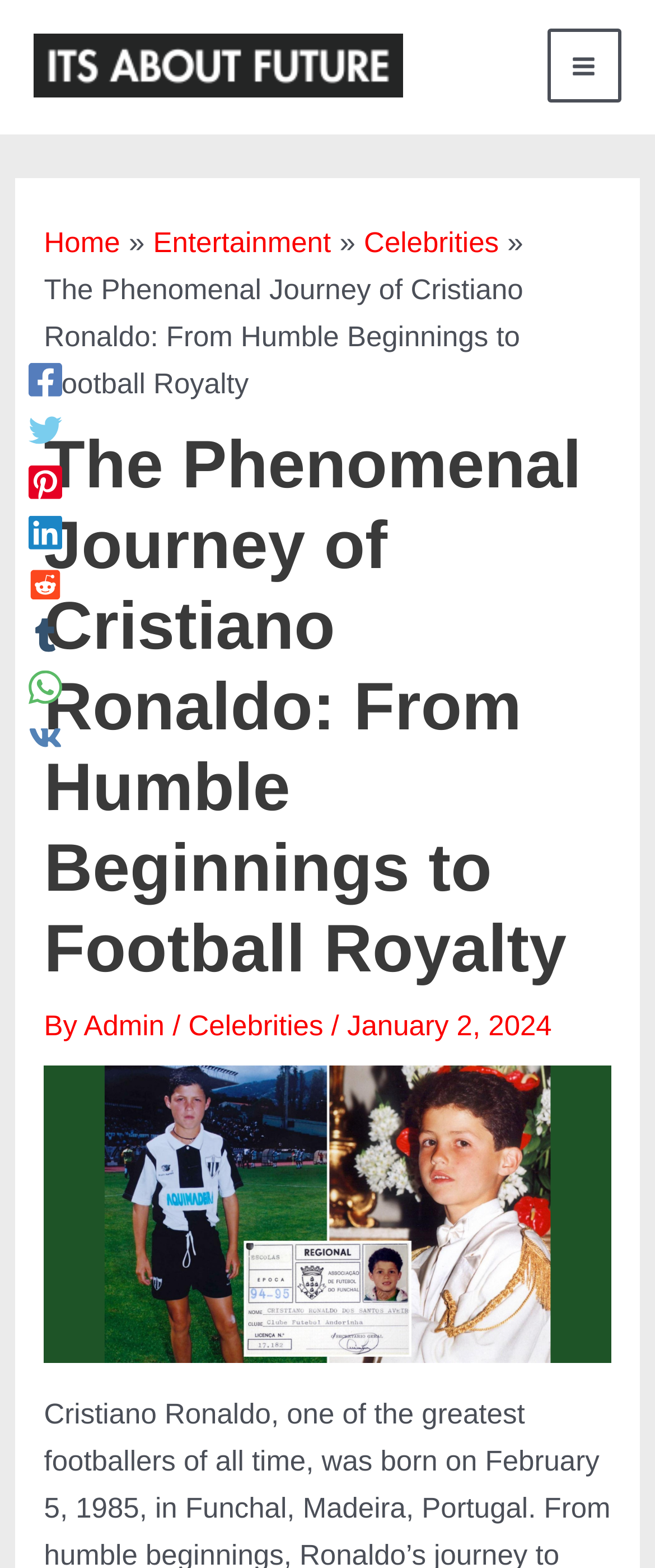Determine the bounding box coordinates of the clickable area required to perform the following instruction: "Visit the 'Home' page". The coordinates should be represented as four float numbers between 0 and 1: [left, top, right, bottom].

[0.067, 0.145, 0.183, 0.165]